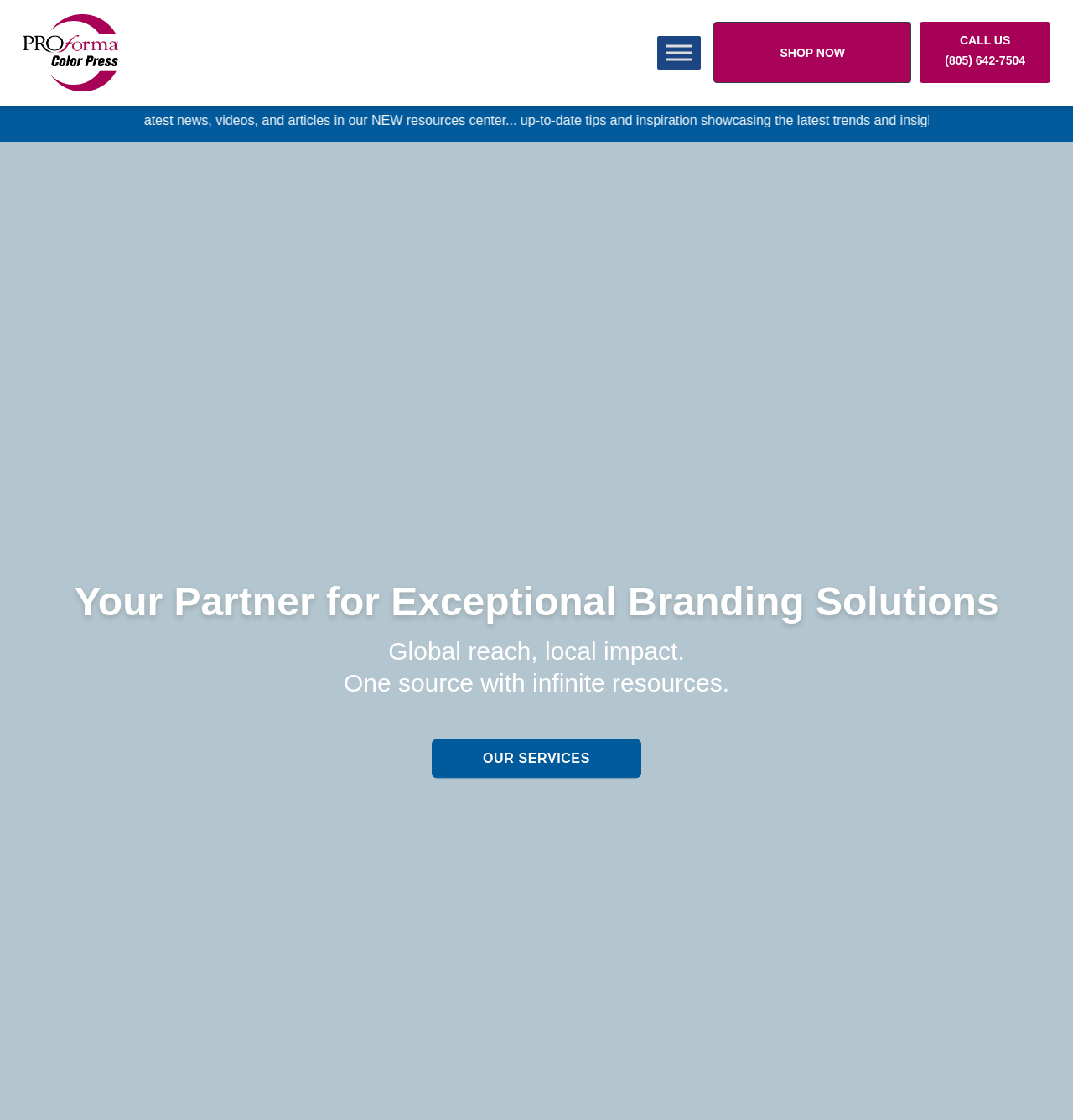Extract the bounding box coordinates for the UI element described by the text: "Share". The coordinates should be in the form of [left, top, right, bottom] with values between 0 and 1.

None